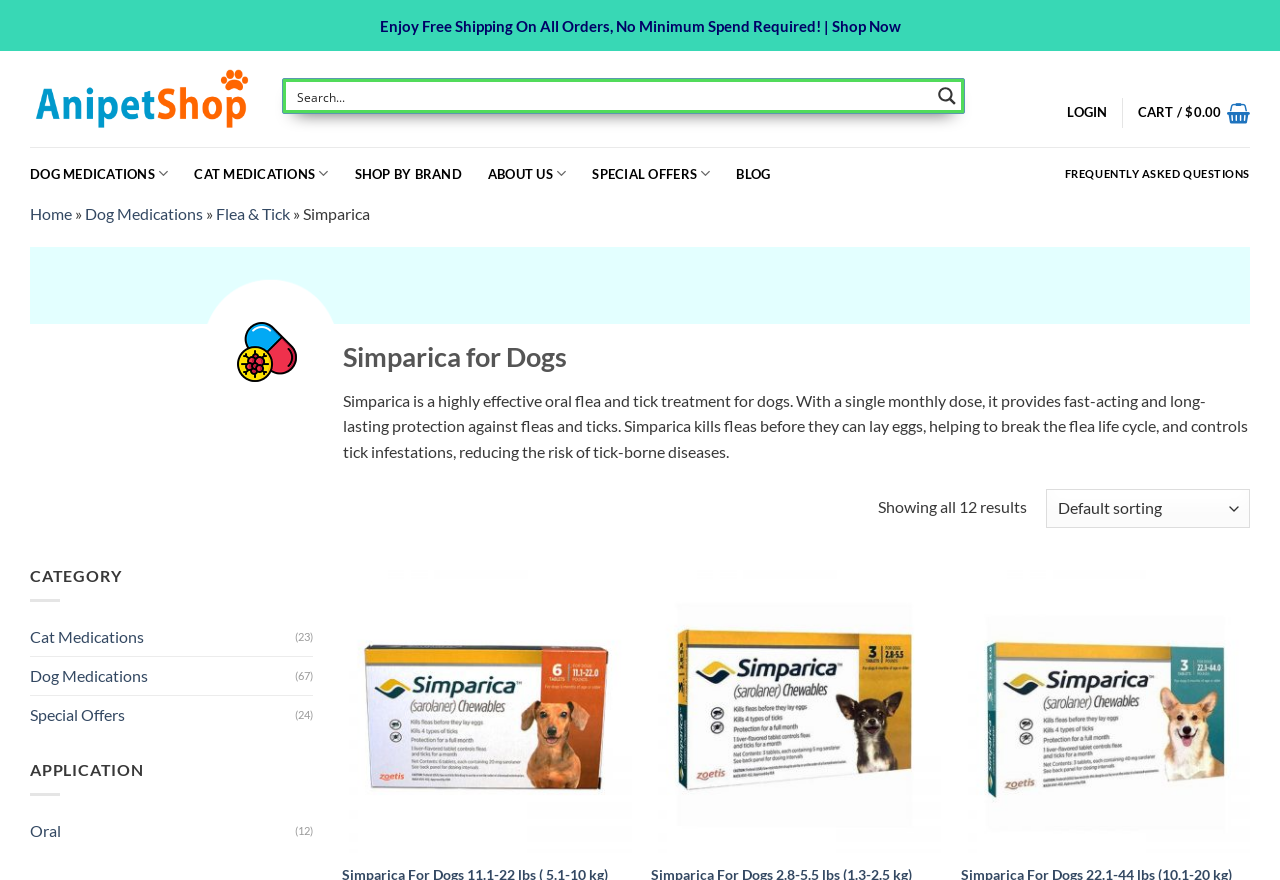Show the bounding box coordinates of the element that should be clicked to complete the task: "View Simparica for dogs 11.1-22 lbs".

[0.267, 0.64, 0.494, 0.969]